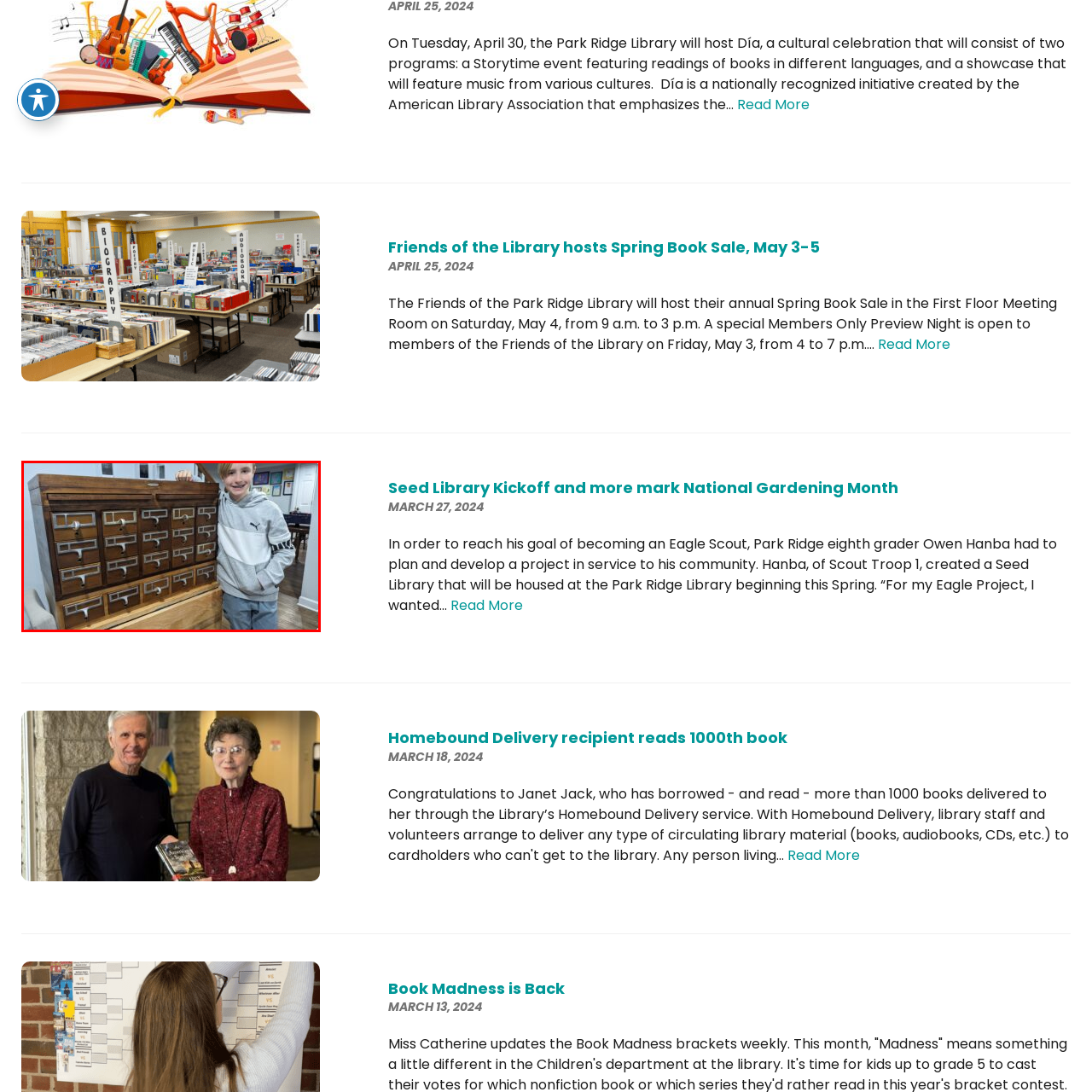Observe the content highlighted by the red box and supply a one-word or short phrase answer to the question: What is the purpose of the refurbished catalog?

To store seed library collection